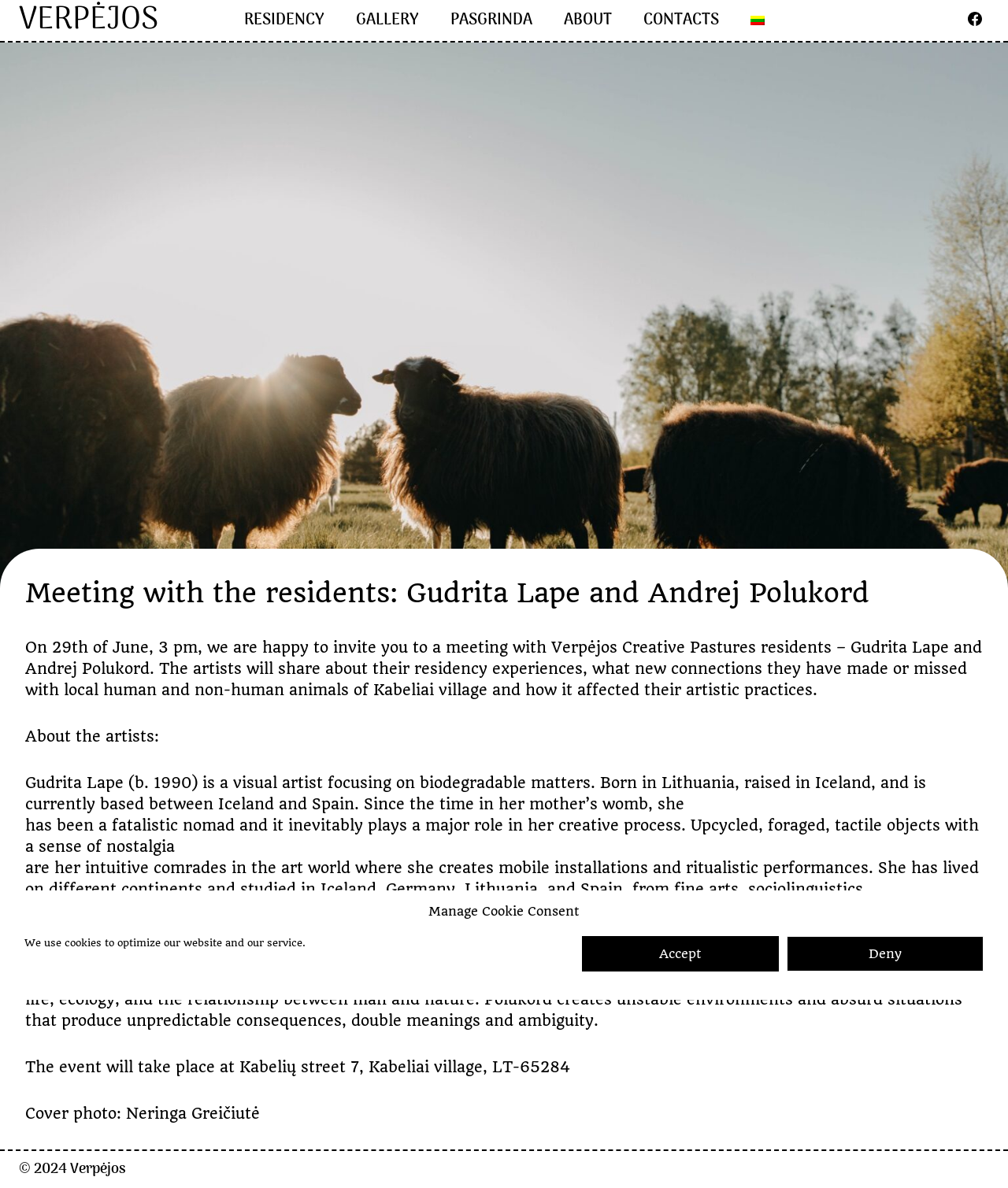Please identify the coordinates of the bounding box for the clickable region that will accomplish this instruction: "View the Facebook page".

[0.953, 0.004, 0.981, 0.028]